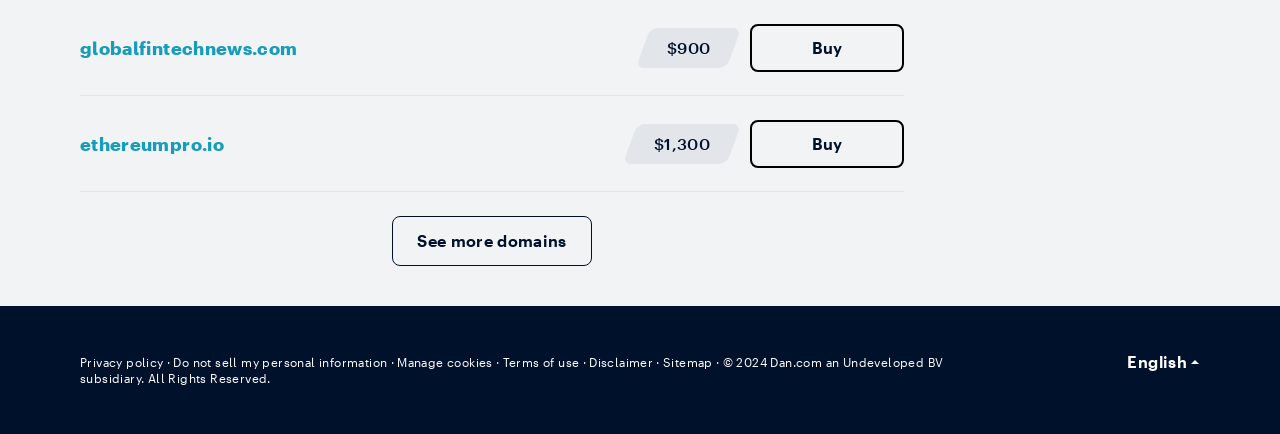Consider the image and give a detailed and elaborate answer to the question: 
How many domains are listed?

There are at least two domains listed on the webpage, as indicated by the presence of two link elements with OCR text 'ethereumpro.io' and bounding box coordinates [0.062, 0.304, 0.492, 0.359] and [0.586, 0.276, 0.706, 0.387].